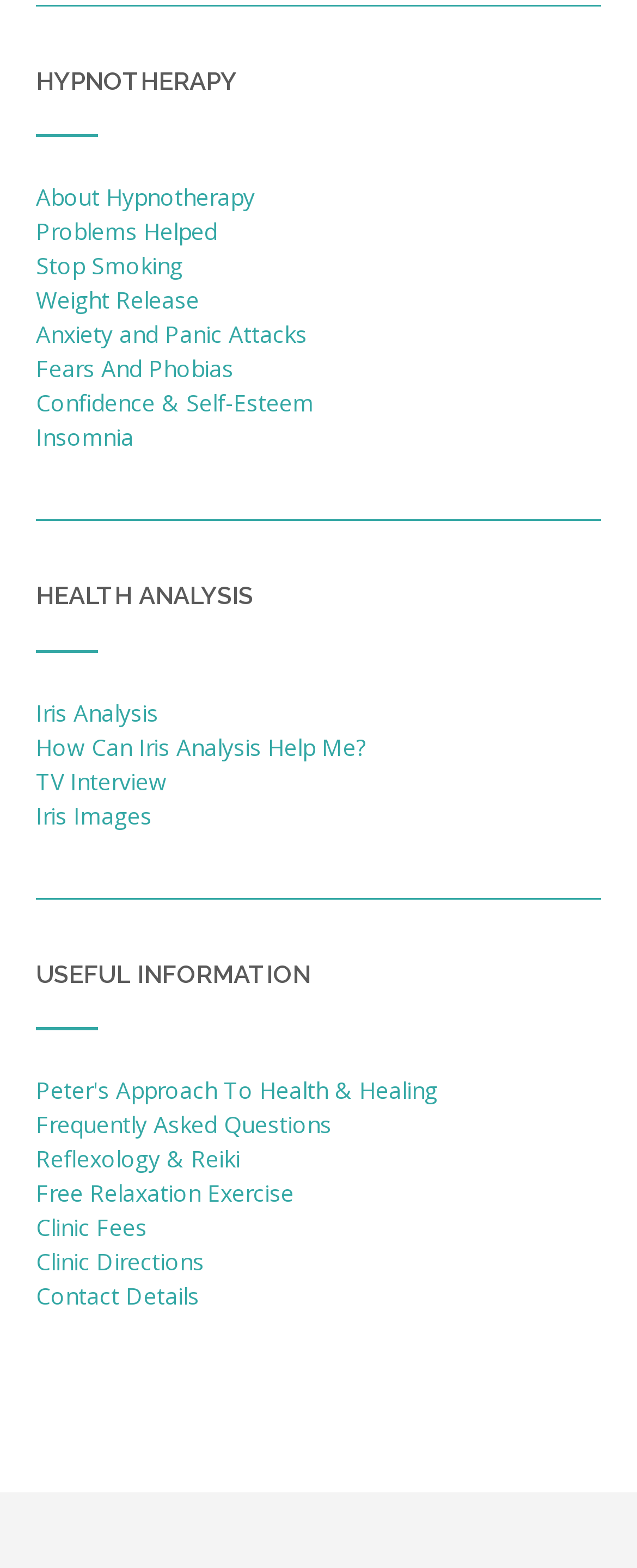Please determine the bounding box coordinates of the element's region to click for the following instruction: "Read about Peter's approach to health and healing".

[0.056, 0.686, 0.687, 0.705]